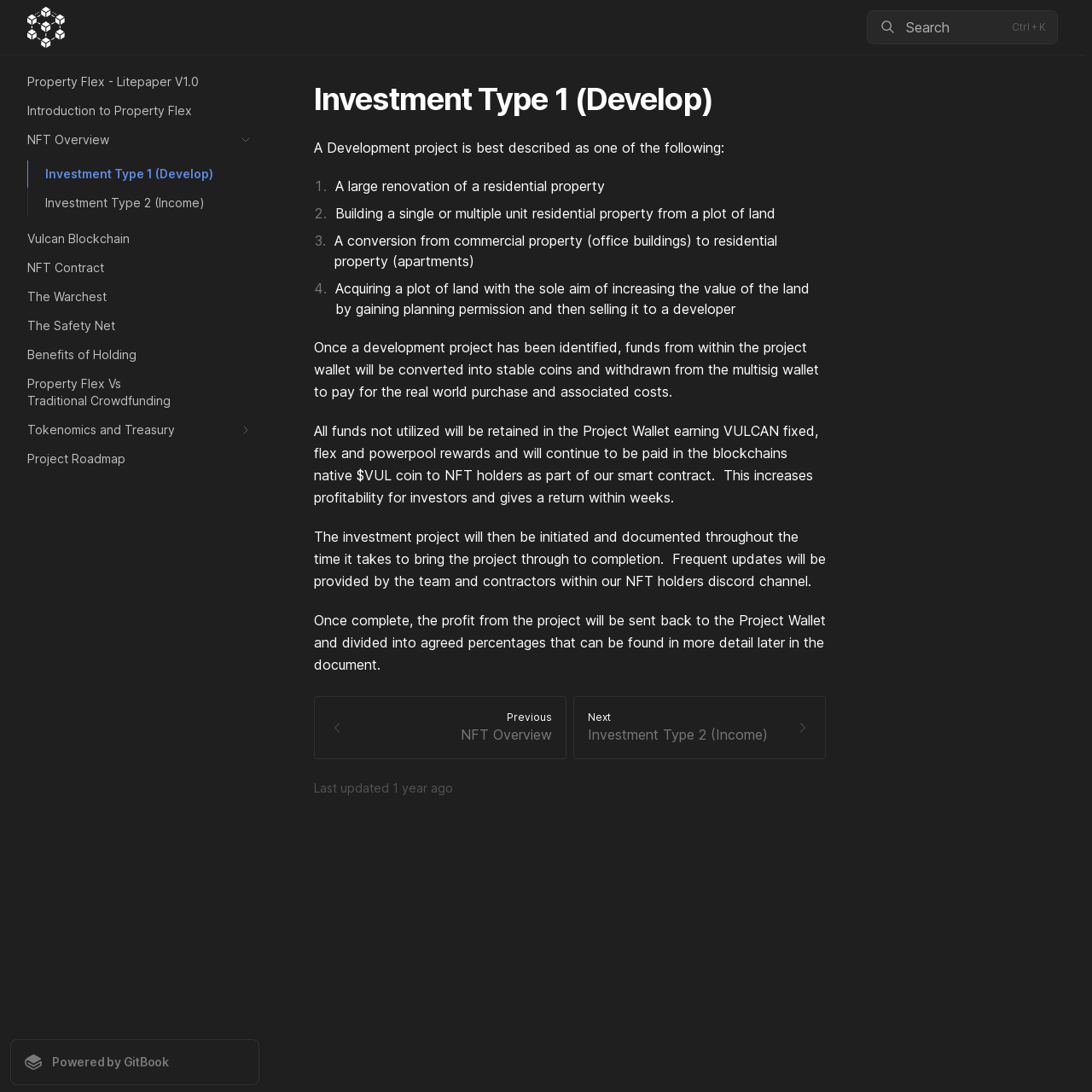Provide an in-depth caption for the contents of the webpage.

This webpage is about Investment Type 1 (Develop) in Property Flex V1.0. At the top left corner, there is a logo image and a search button with a magnifying glass icon. Below the logo, there are several links to different sections, including Property Flex - Litepaper V1.0, Introduction to Property Flex, NFT Overview, and more. These links are arranged vertically, taking up most of the left side of the page.

On the right side of the page, there is a main content area with a heading "Investment Type 1 (Develop)" at the top. Below the heading, there are several paragraphs of text describing what a Development project is, including examples such as large renovations, building residential properties, and converting commercial properties to residential ones. The text also explains how funds will be used and distributed throughout the project.

There are five links at the bottom of the main content area, including "Previous NFT Overview" and "Next Investment Type 2 (Income)". These links have accompanying arrow icons. Below these links, there is a "Last updated" section with a timestamp and a note indicating that the content was updated one year ago.

At the very bottom of the page, there is a link to "Powered by GitBook" with a small GitBook logo.